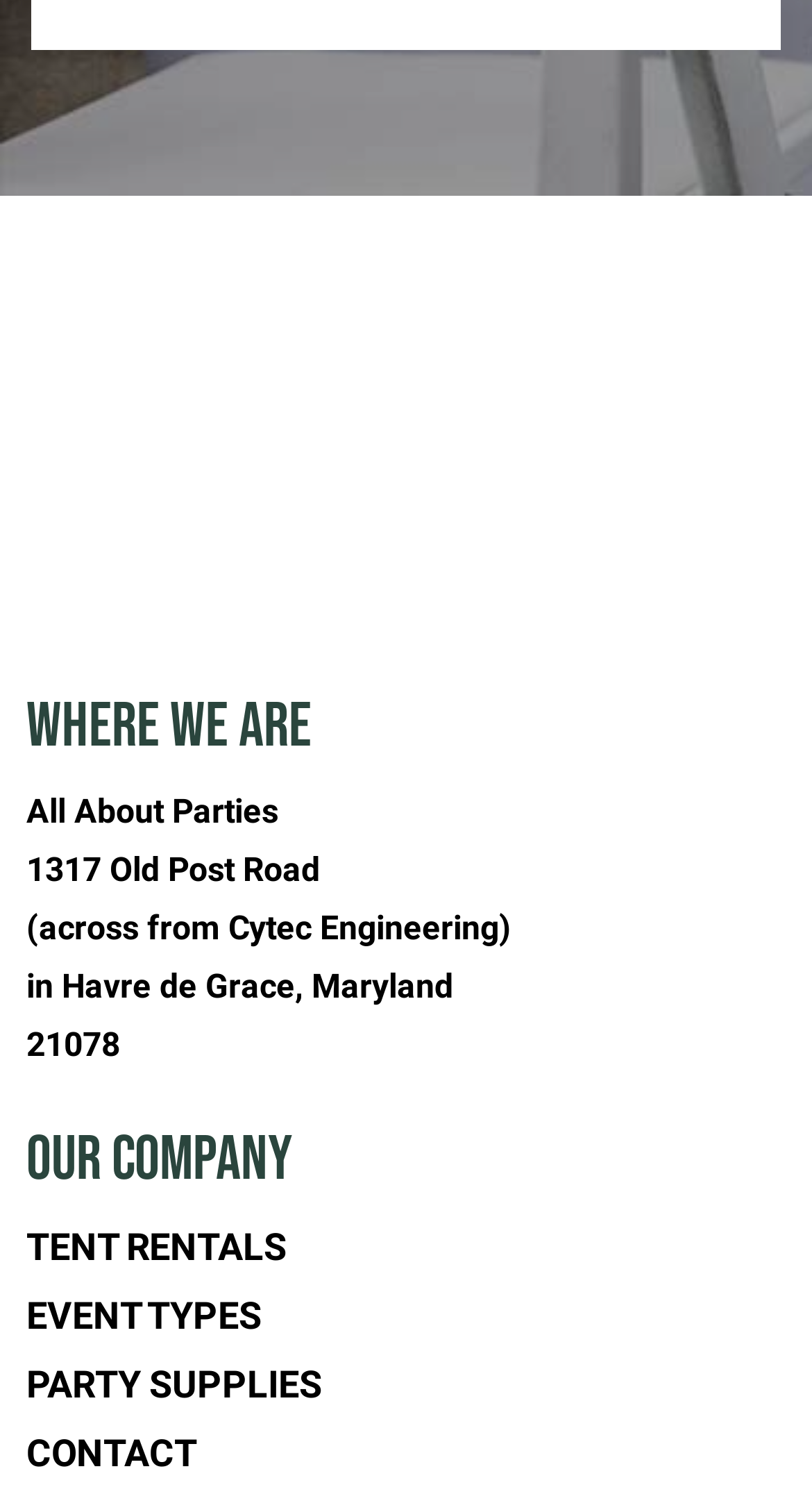How many sections are there on the webpage?
Look at the screenshot and provide an in-depth answer.

I counted the number of complementary elements, which are 'Where We Are' and 'Our Company', indicating two sections on the webpage.